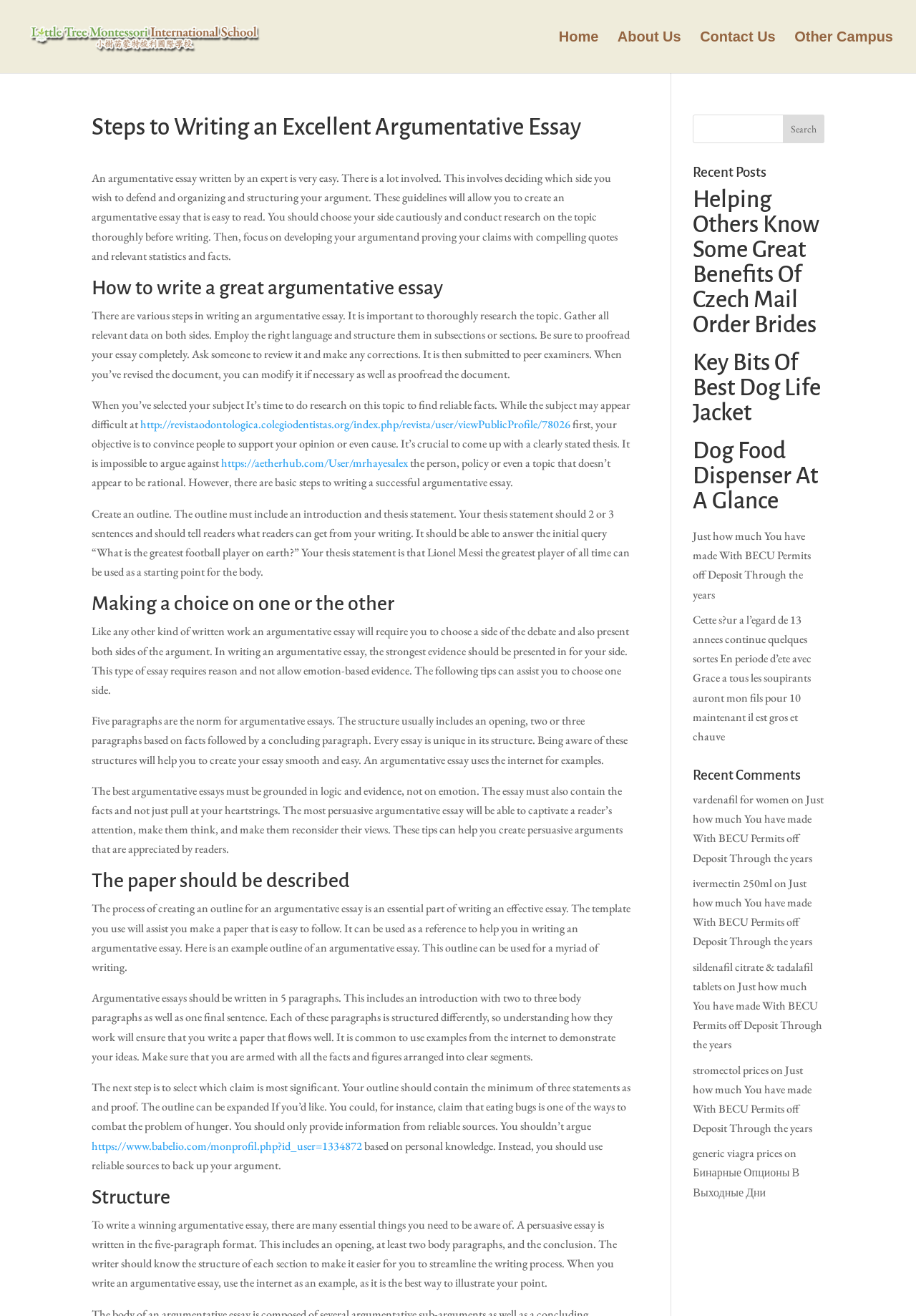Show the bounding box coordinates of the element that should be clicked to complete the task: "Read about How to write a great argumentative essay".

[0.1, 0.211, 0.689, 0.232]